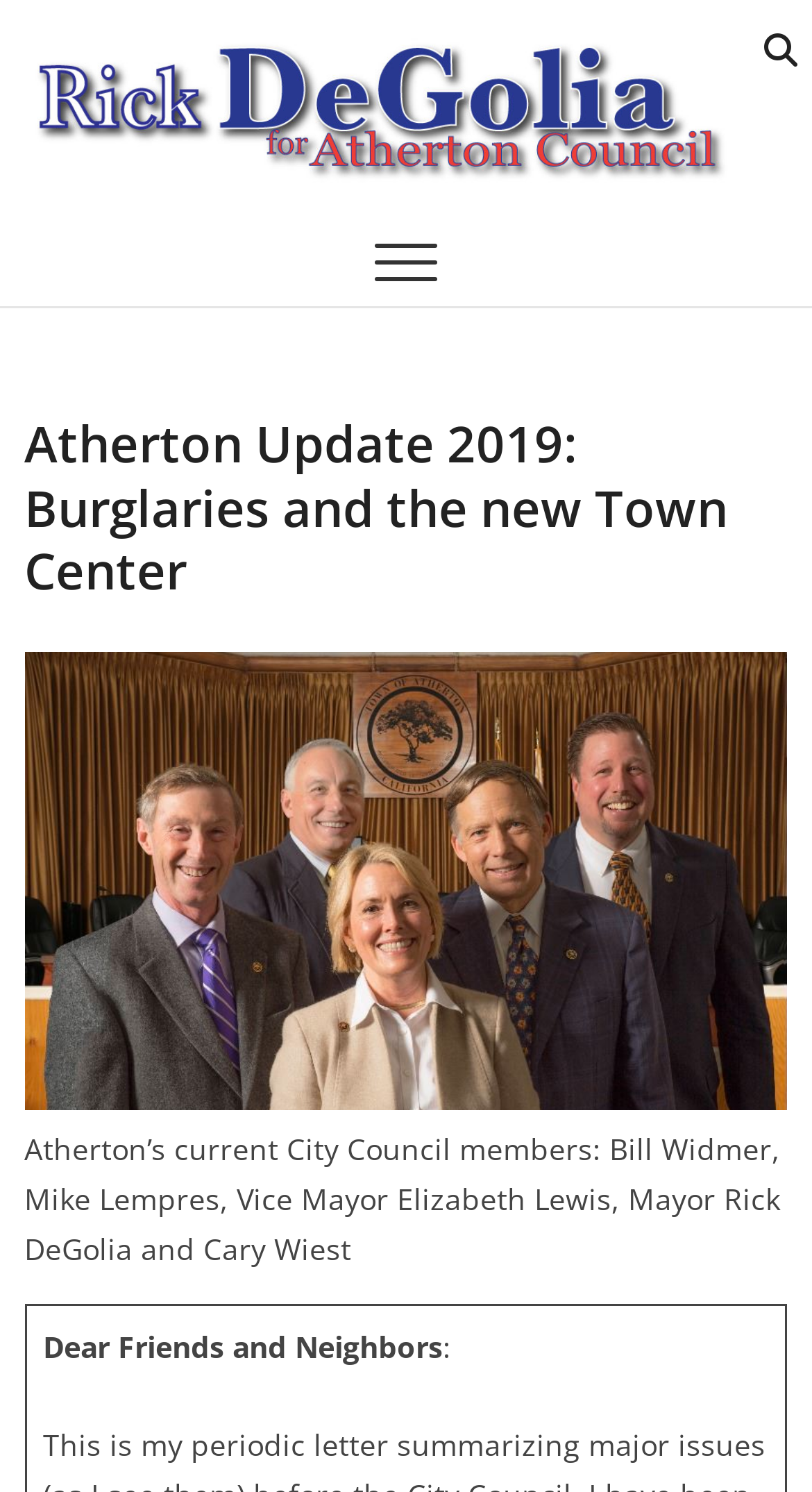What is the navigation menu called?
Please provide a comprehensive answer based on the details in the screenshot.

I found a navigation element with the text 'Main Menu', indicating that it is the main navigation menu of the webpage.